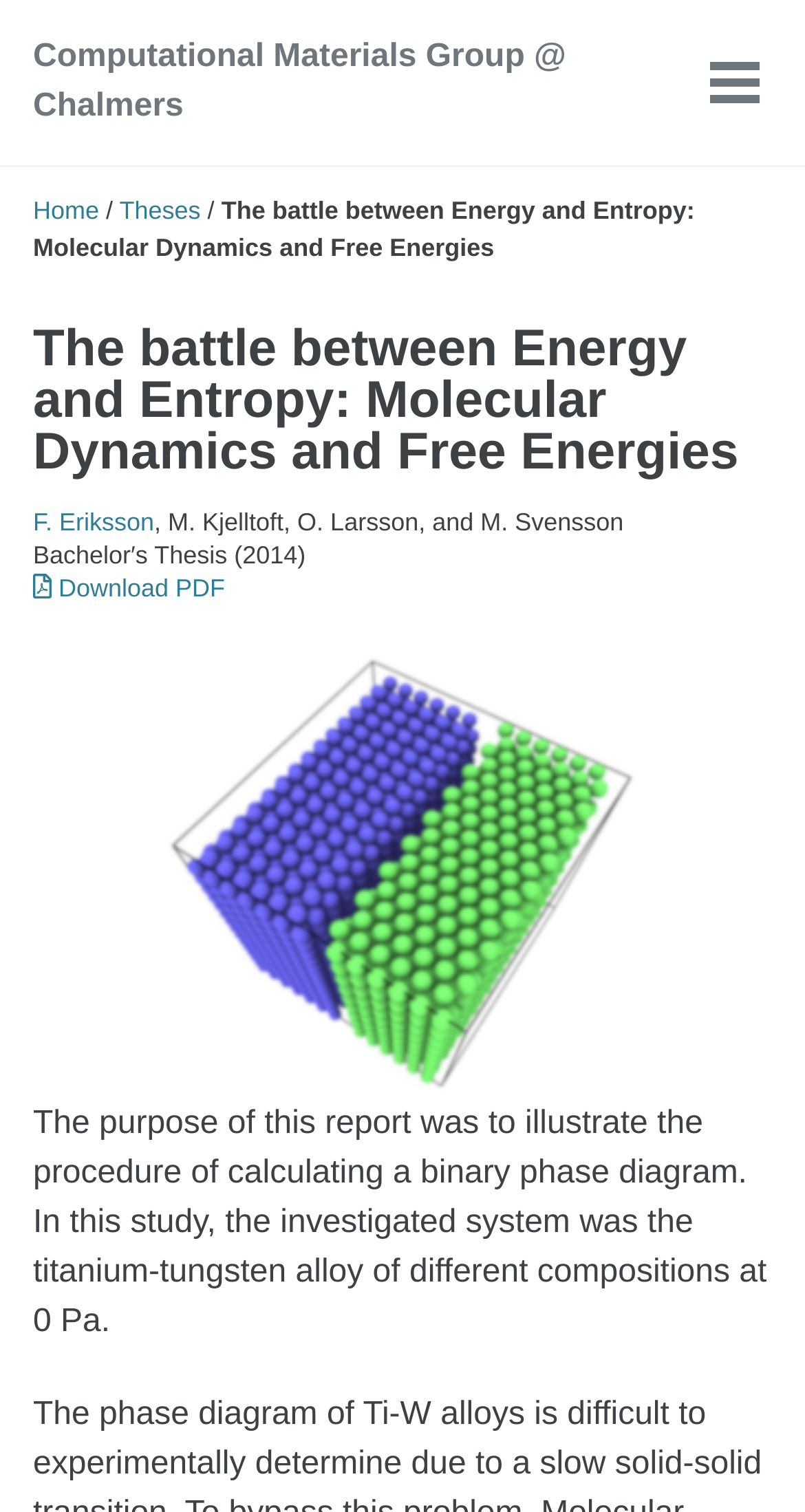Articulate a detailed summary of the webpage's content and design.

The webpage appears to be a report or thesis page from the Computational Materials Group at Chalmers. At the top, there is a heading "Skip links" with three links below it, allowing users to skip to primary navigation, content, or footer. To the right of these links, there is a link to the group's homepage.

Below the top section, there is a navigation menu with links to "Home" and "Theses", separated by a slash. The title of the report, "The battle between Energy and Entropy: Molecular Dynamics and Free Energies", is displayed prominently, with the authors' names, F. Eriksson, M. Kjelltoft, O. Larsson, and M. Svensson, listed below it. The report's type, "Bachelor's Thesis (2014)", is also indicated.

To the right of the title, there is a large image that takes up most of the width of the page. Below the image, there is a brief summary of the report, which describes the purpose of the study, including the calculation of a binary phase diagram for titanium-tungsten alloys of different compositions at 0 Pa. A link to download the report in PDF format is also provided.